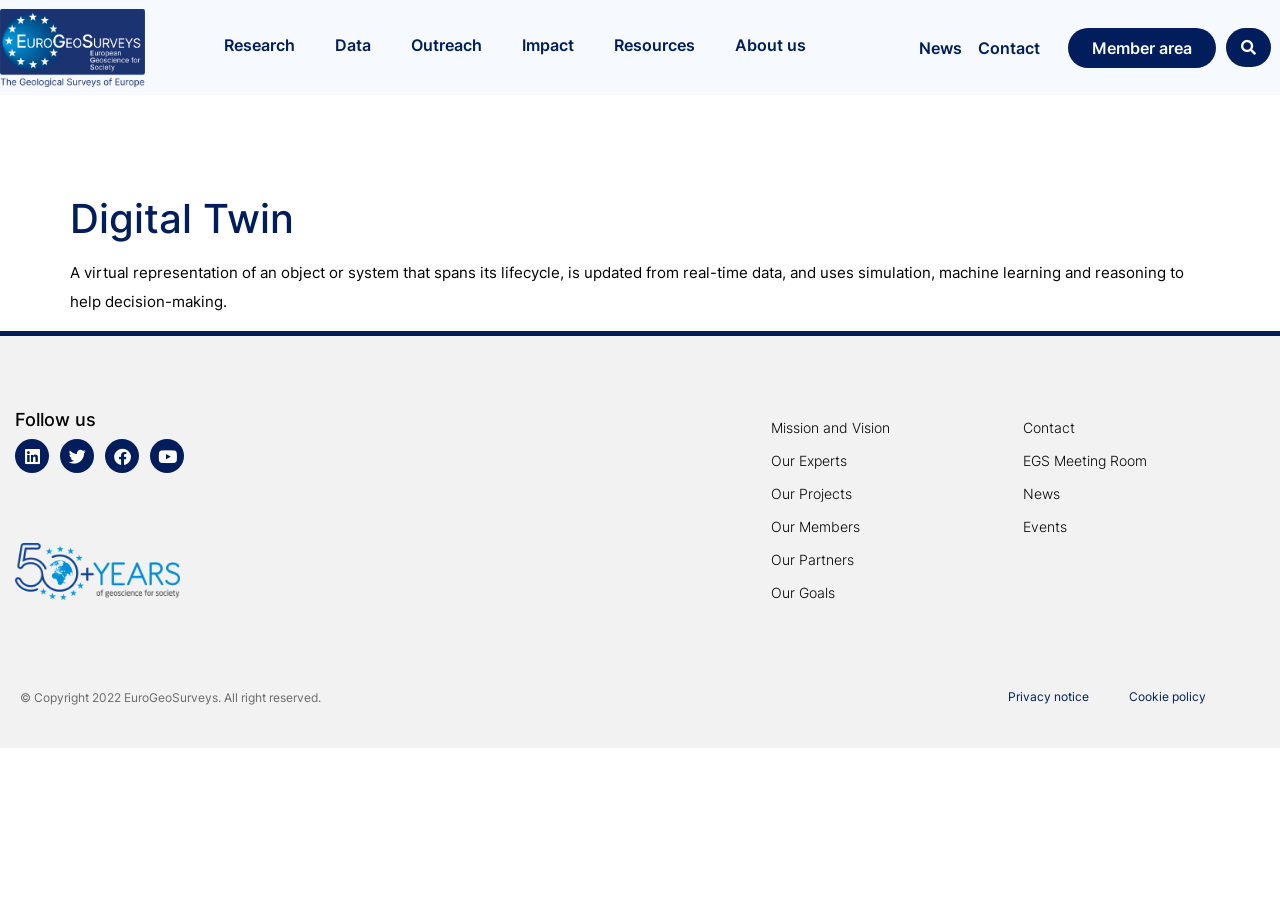How many social media links are there?
Using the image as a reference, answer with just one word or a short phrase.

4